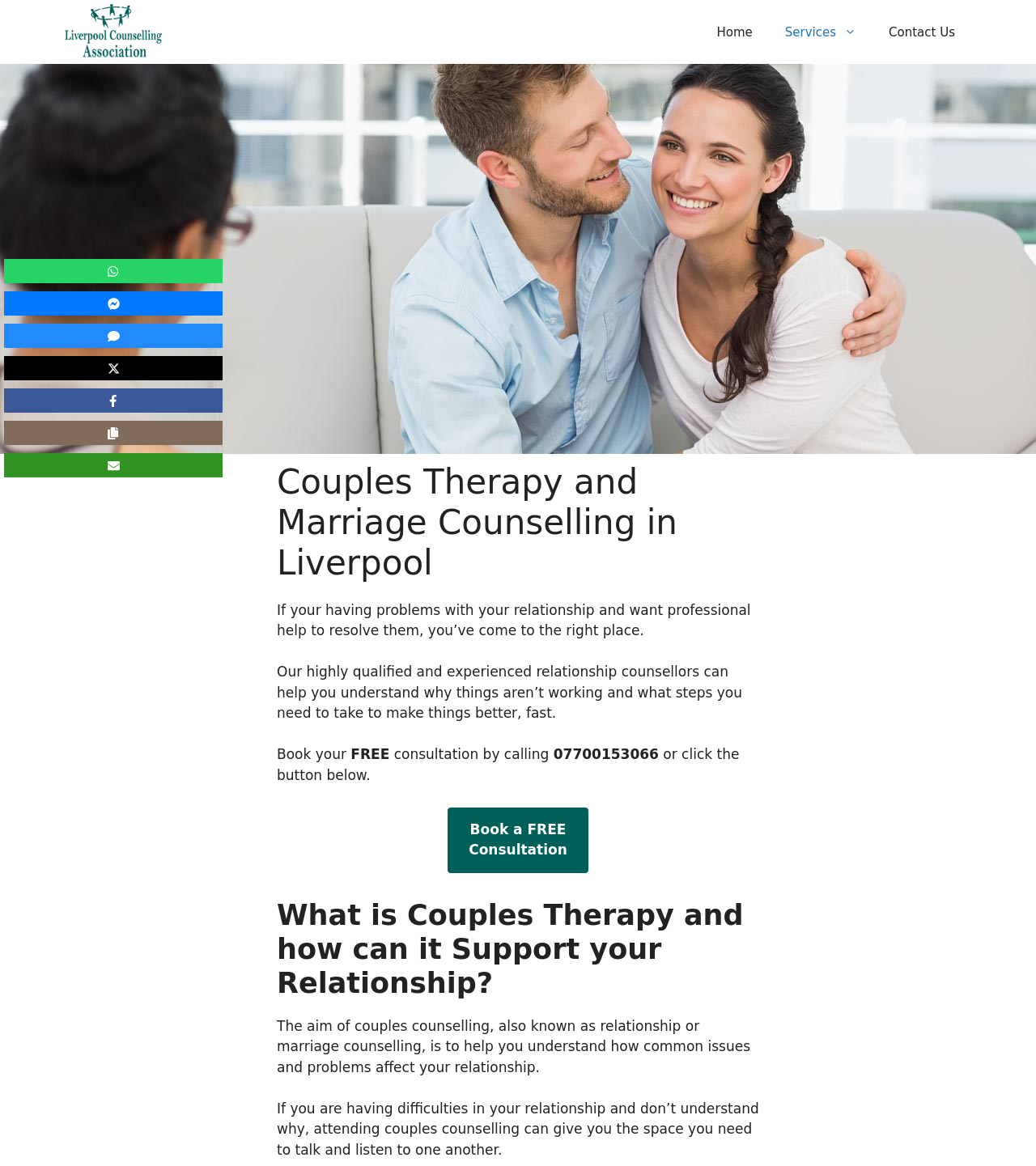Please answer the following question using a single word or phrase: 
What is the qualification of the relationship counsellors?

Highly qualified and experienced